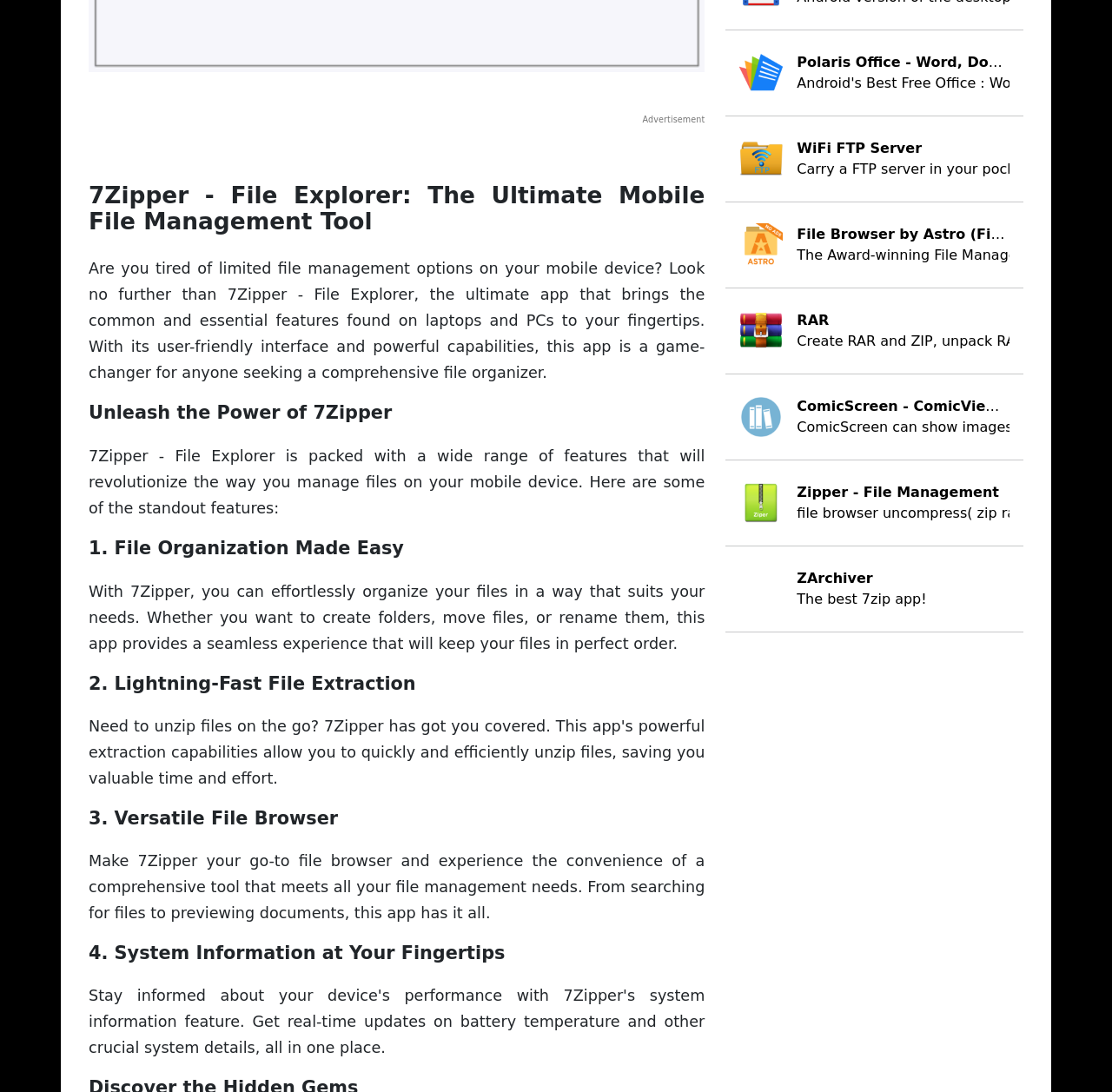Determine the bounding box coordinates for the UI element described. Format the coordinates as (top-left x, top-left y, bottom-right x, bottom-right y) and ensure all values are between 0 and 1. Element description: ZArchiverThe best 7zip app!

[0.653, 0.519, 0.92, 0.559]